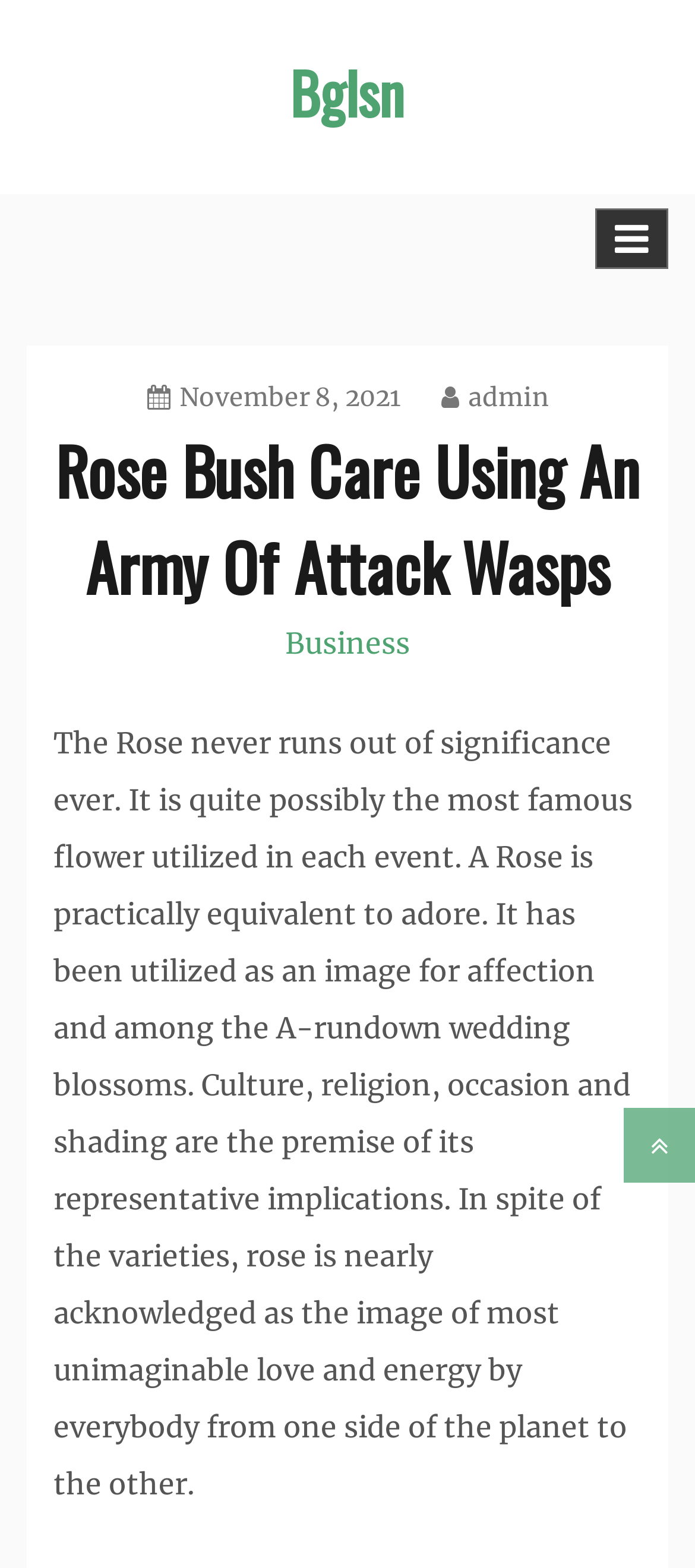Answer the question below in one word or phrase:
What is the last sentence of the article?

It has been utilized as an image for affection and among the A-rundown wedding blossoms.